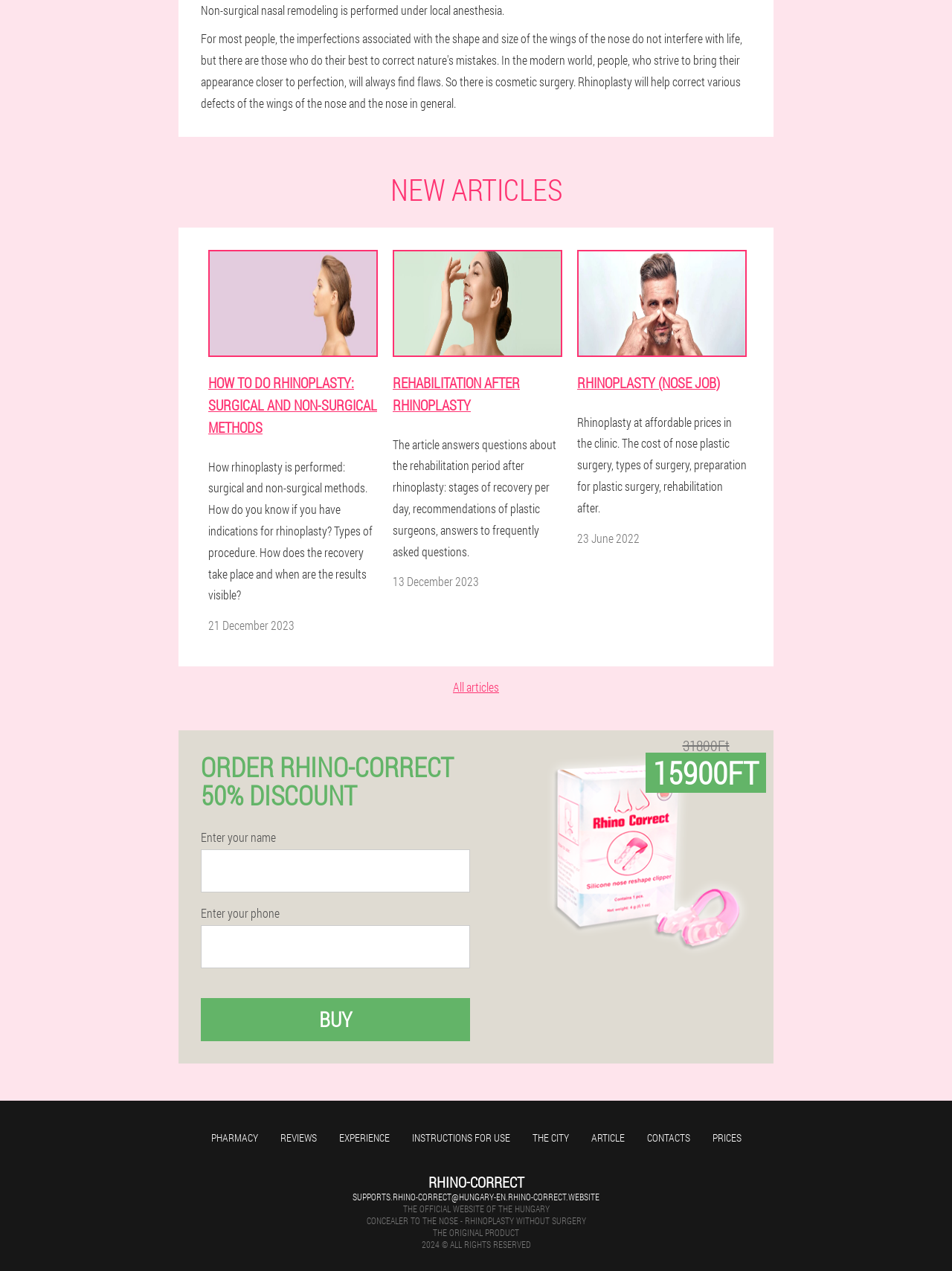Please identify the bounding box coordinates of the element I should click to complete this instruction: 'Click the 'NEW ARTICLES' heading'. The coordinates should be given as four float numbers between 0 and 1, like this: [left, top, right, bottom].

[0.188, 0.137, 0.812, 0.179]